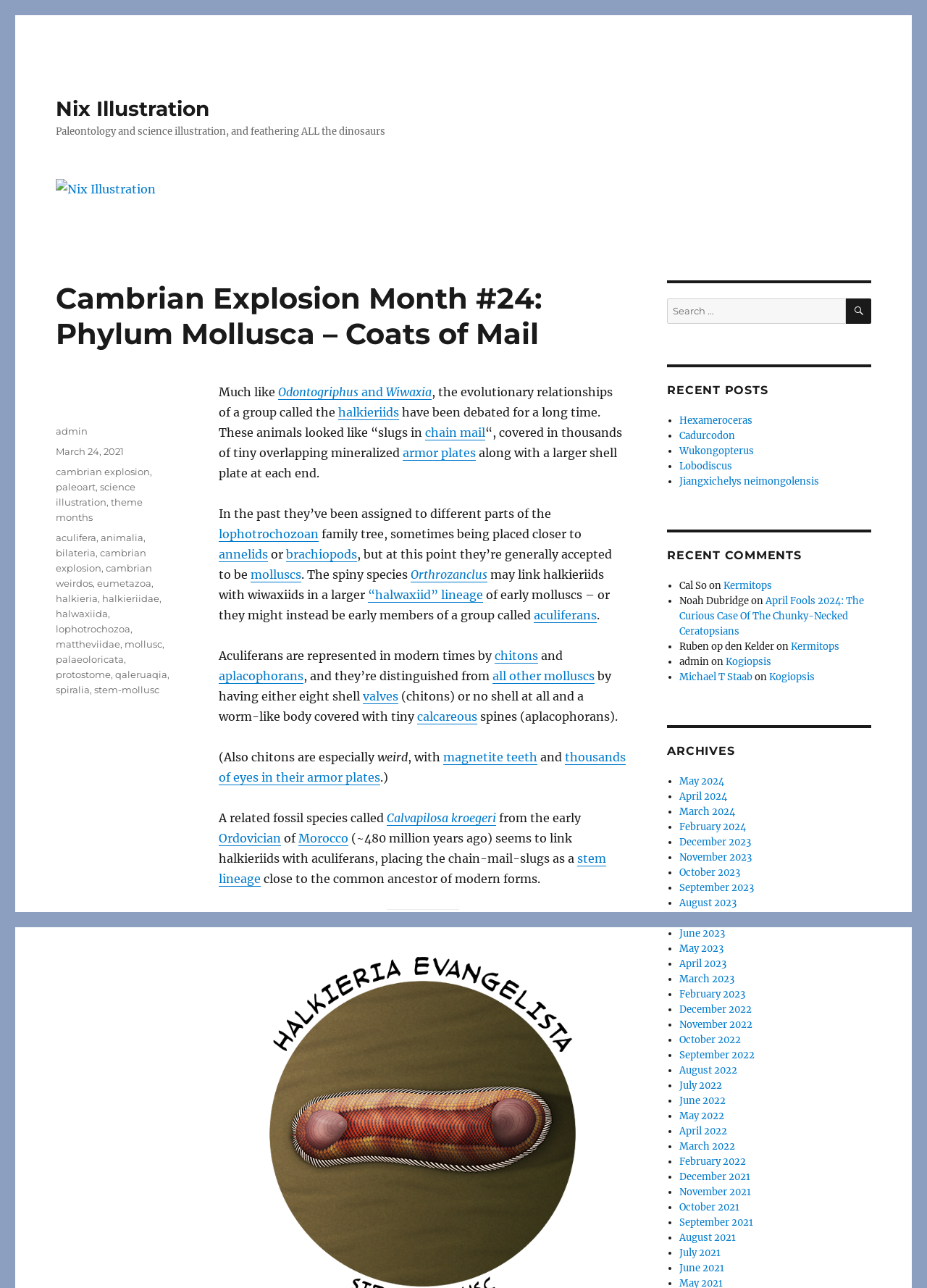Determine the bounding box coordinates of the UI element that matches the following description: "March 24, 2021August 9, 2022". The coordinates should be four float numbers between 0 and 1 in the format [left, top, right, bottom].

[0.06, 0.346, 0.134, 0.355]